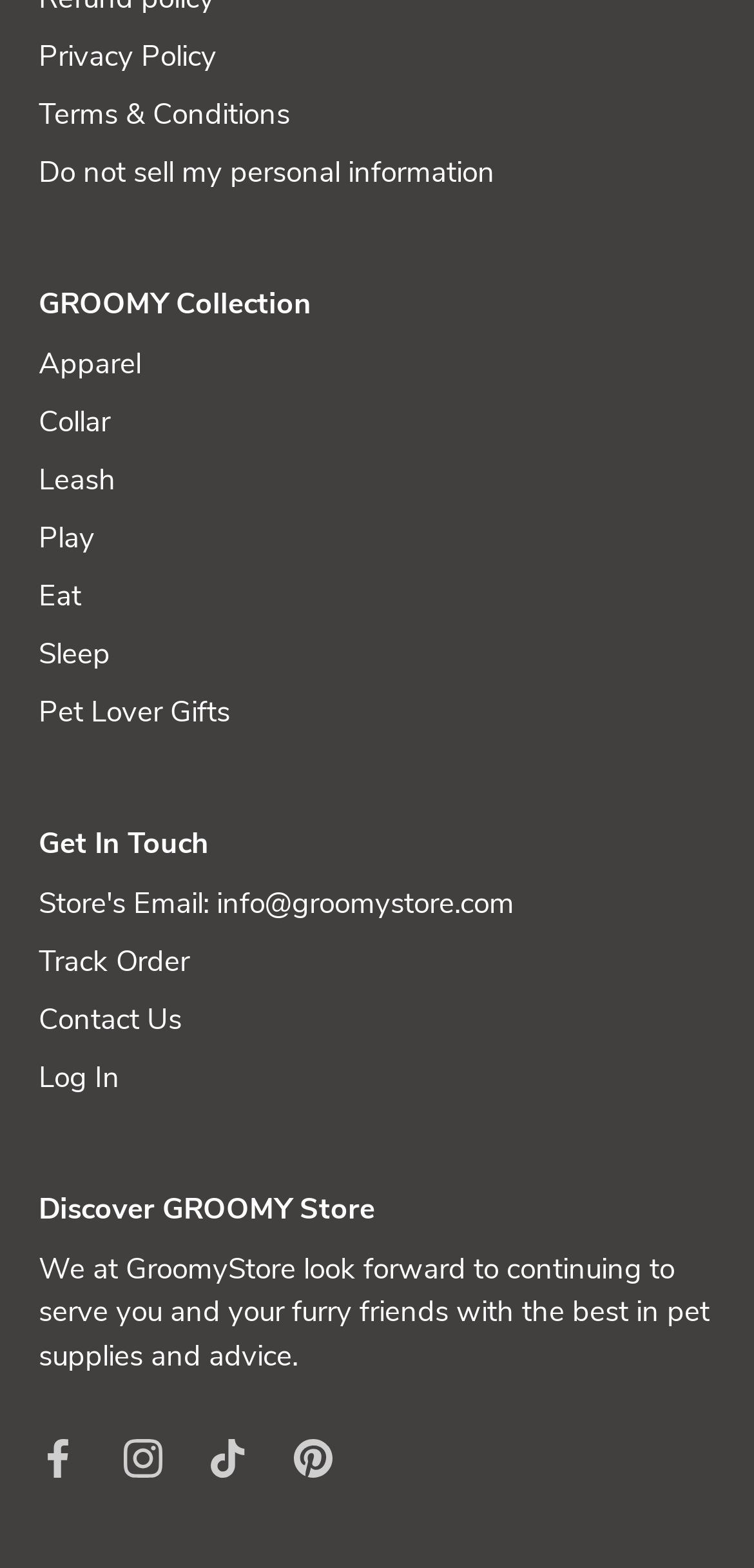Given the description of a UI element: "Pet Lover Gifts", identify the bounding box coordinates of the matching element in the webpage screenshot.

[0.051, 0.442, 0.305, 0.466]